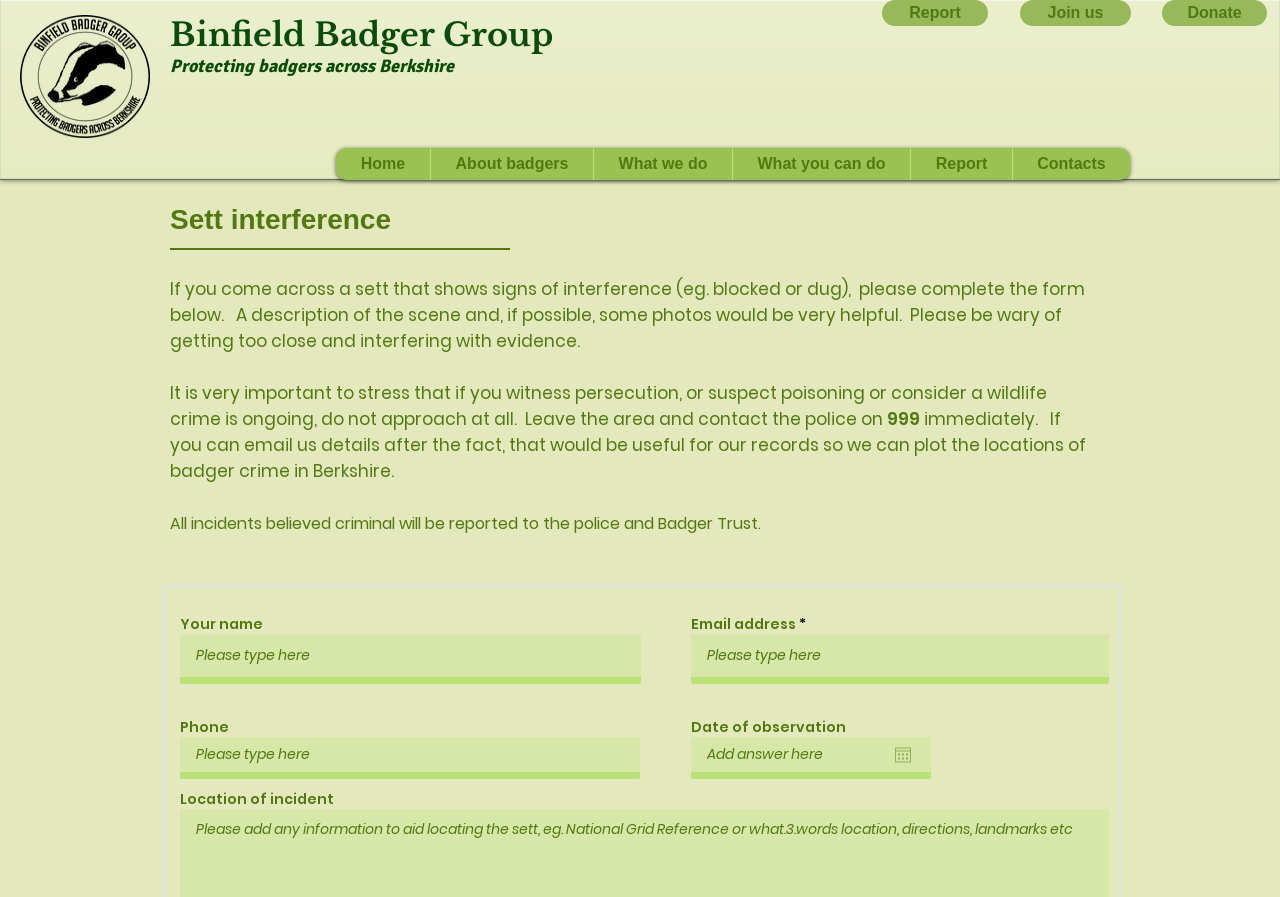Specify the bounding box coordinates of the region I need to click to perform the following instruction: "Open the calendar". The coordinates must be four float numbers in the range of 0 to 1, i.e., [left, top, right, bottom].

[0.699, 0.832, 0.712, 0.85]